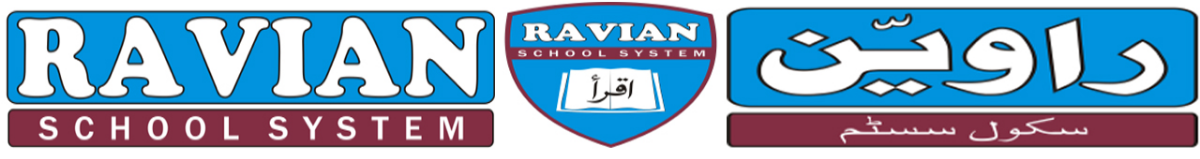What language is written at the center of the emblem?
Please provide a single word or phrase as the answer based on the screenshot.

Urdu